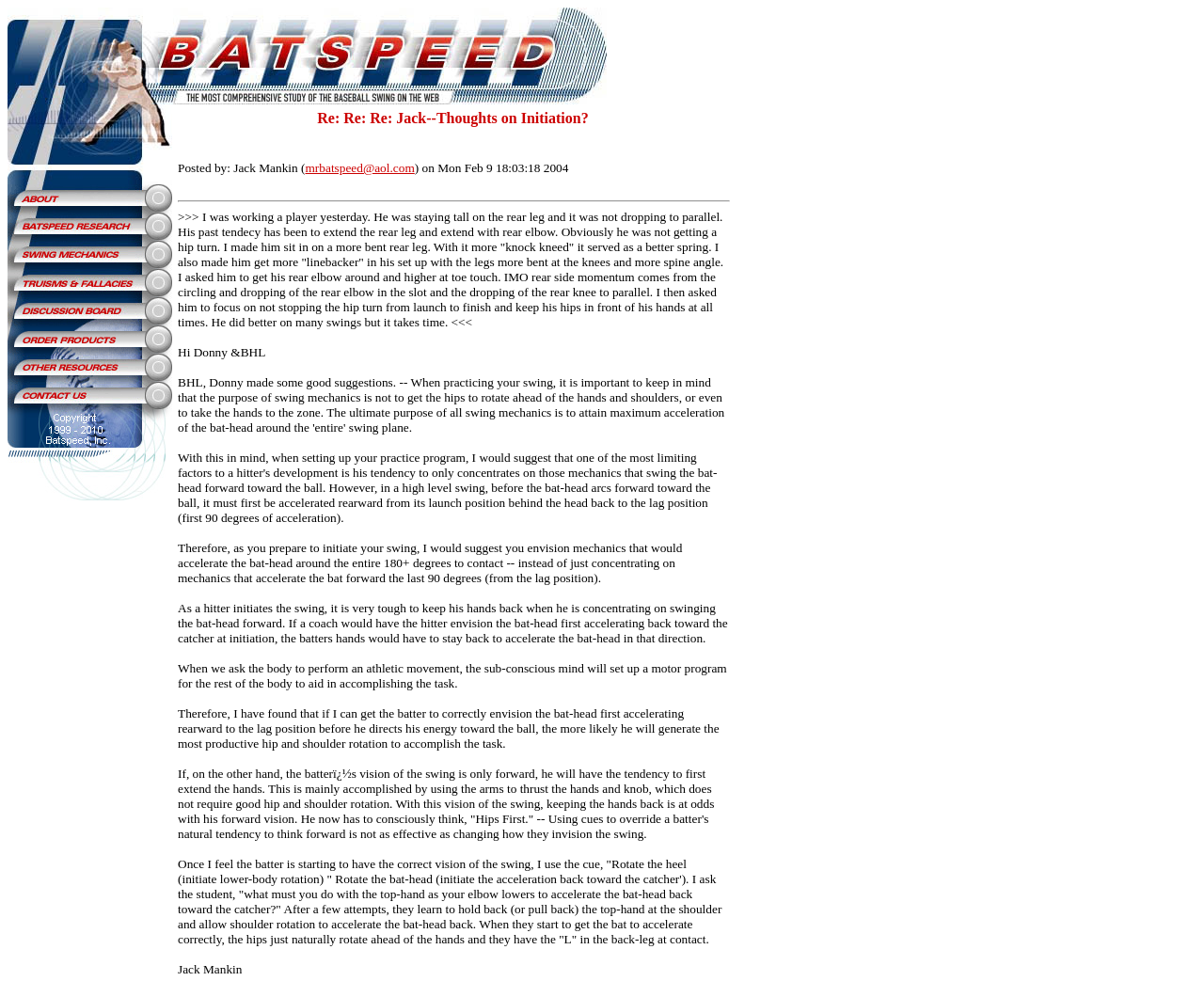Please determine the bounding box coordinates of the element to click on in order to accomplish the following task: "Click on the 'Batspeed Research' link". Ensure the coordinates are four float numbers ranging from 0 to 1, i.e., [left, top, right, bottom].

[0.006, 0.228, 0.12, 0.244]